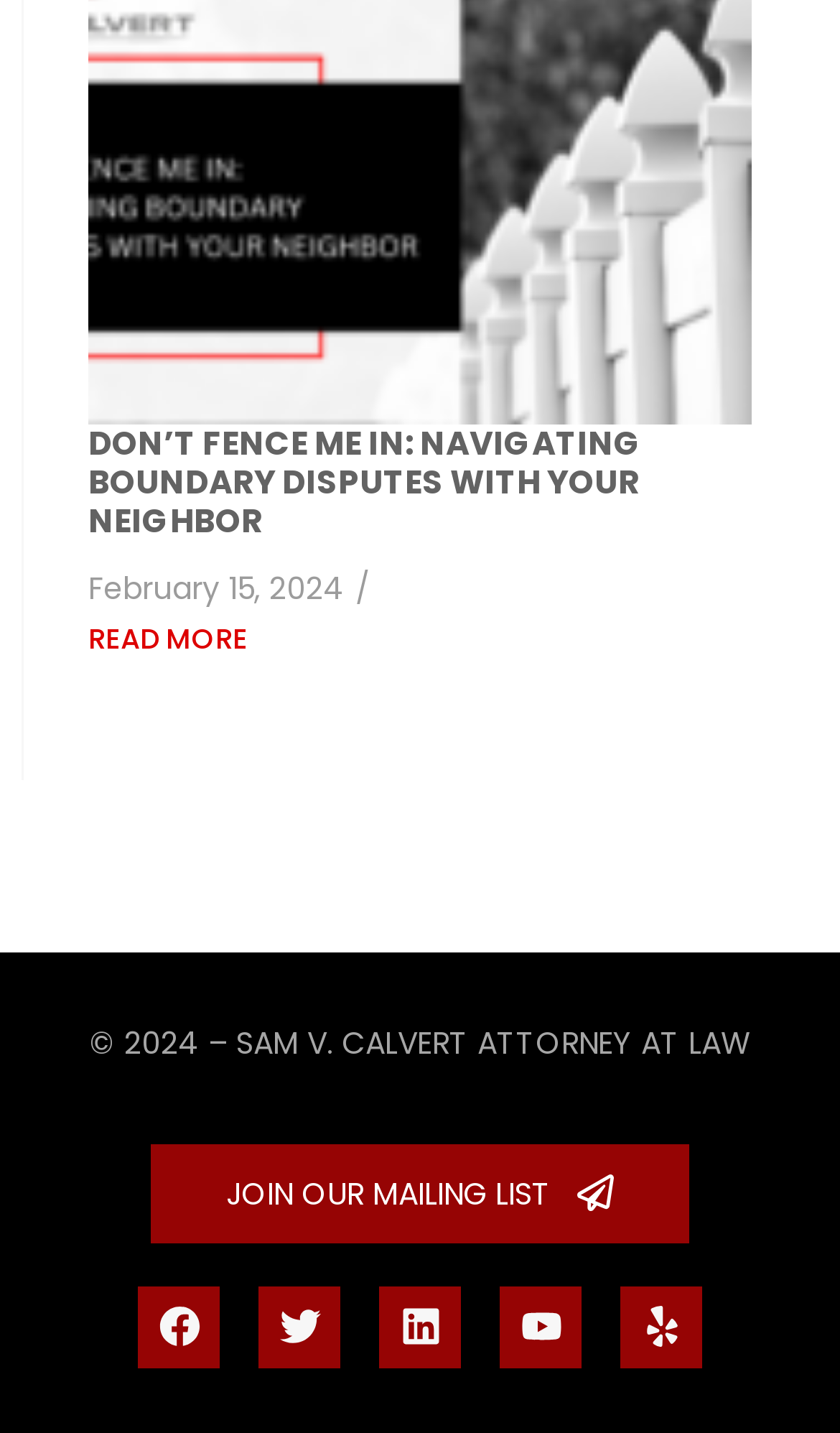Locate the bounding box coordinates of the element that should be clicked to execute the following instruction: "join the mailing list".

[0.179, 0.798, 0.821, 0.867]